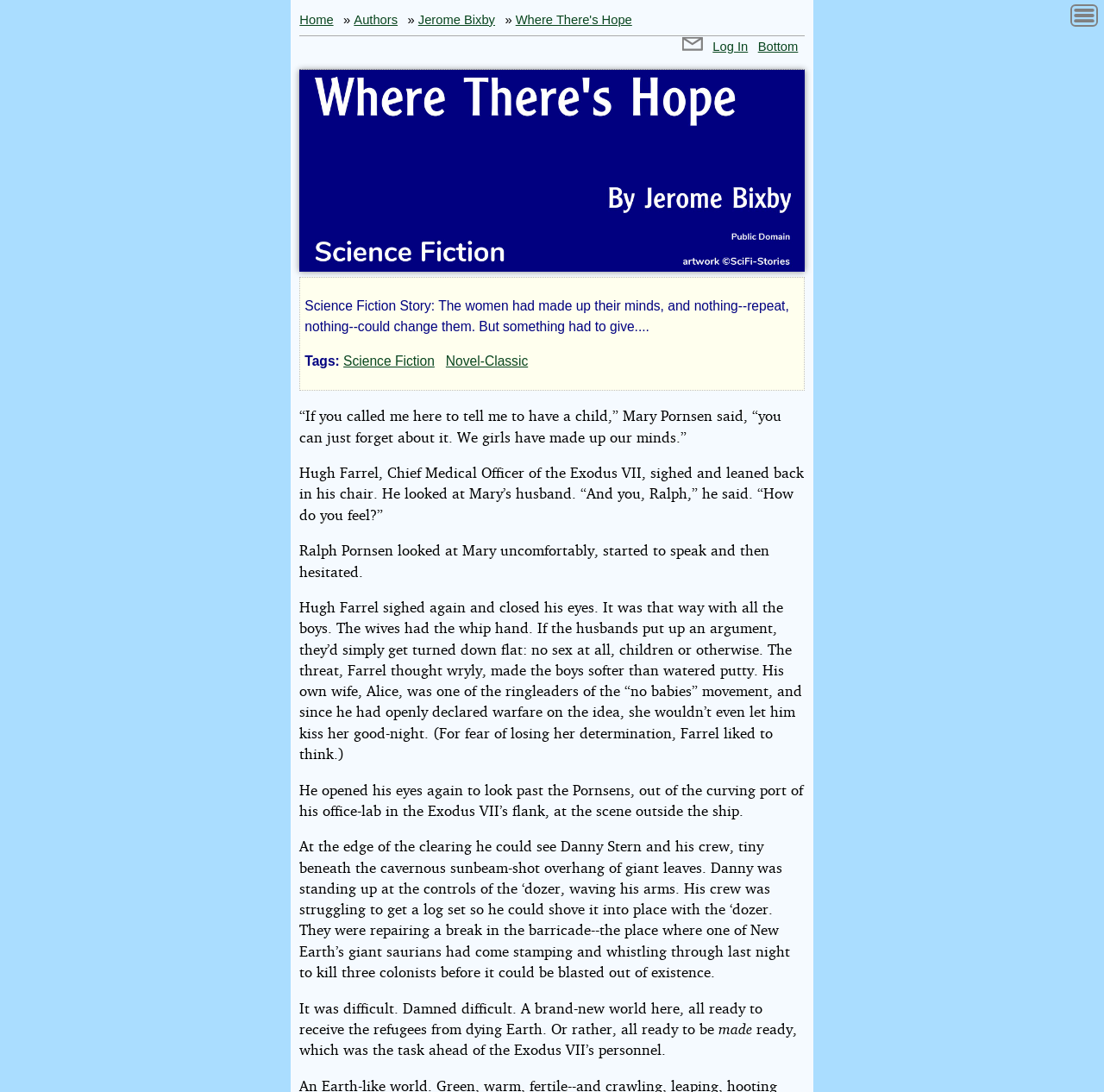Find the coordinates for the bounding box of the element with this description: "name="max" title="Scrolling, Settings and Navigation"".

[0.969, 0.002, 0.994, 0.033]